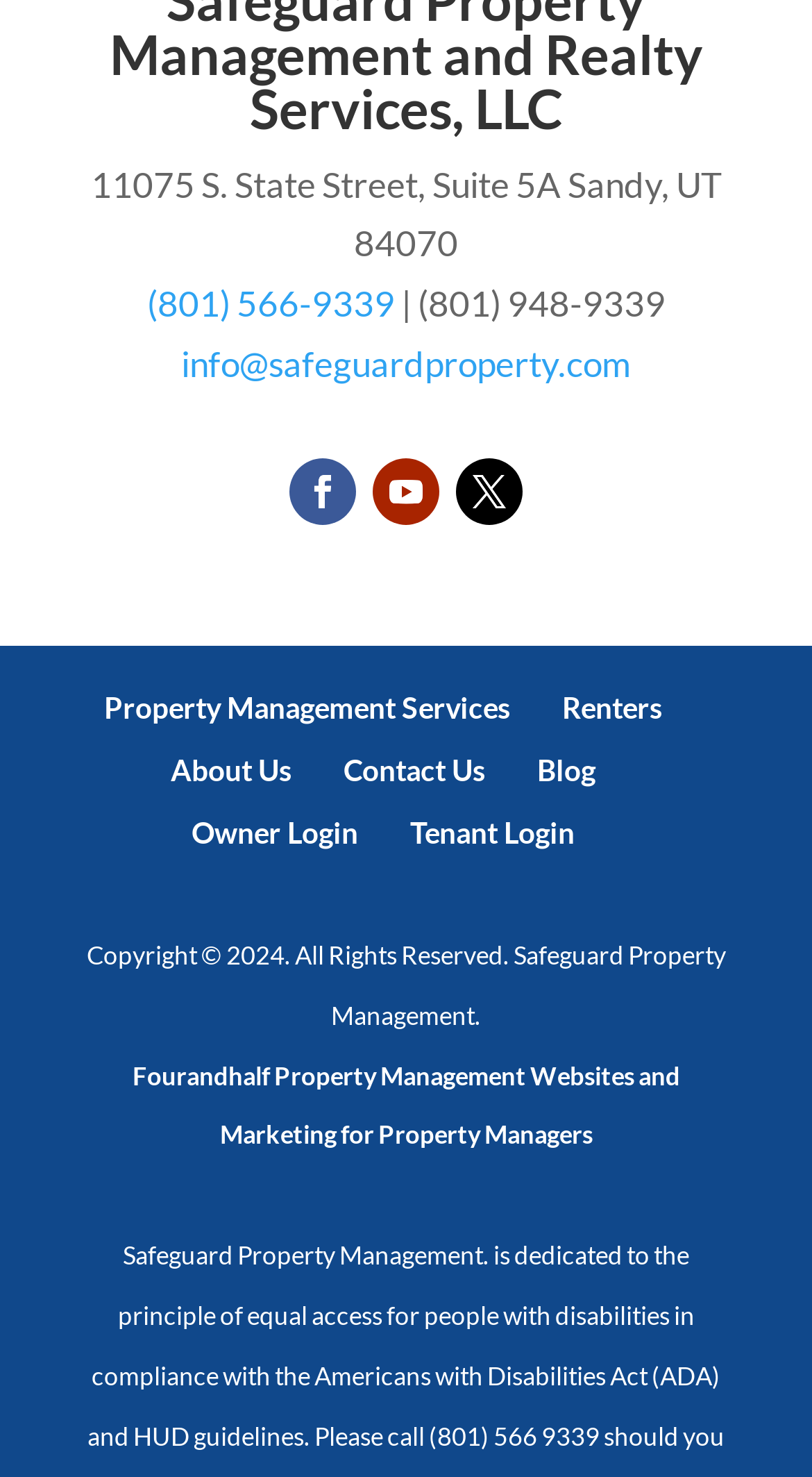Could you specify the bounding box coordinates for the clickable section to complete the following instruction: "Click the 'Google' link"?

[0.385, 0.268, 0.497, 0.292]